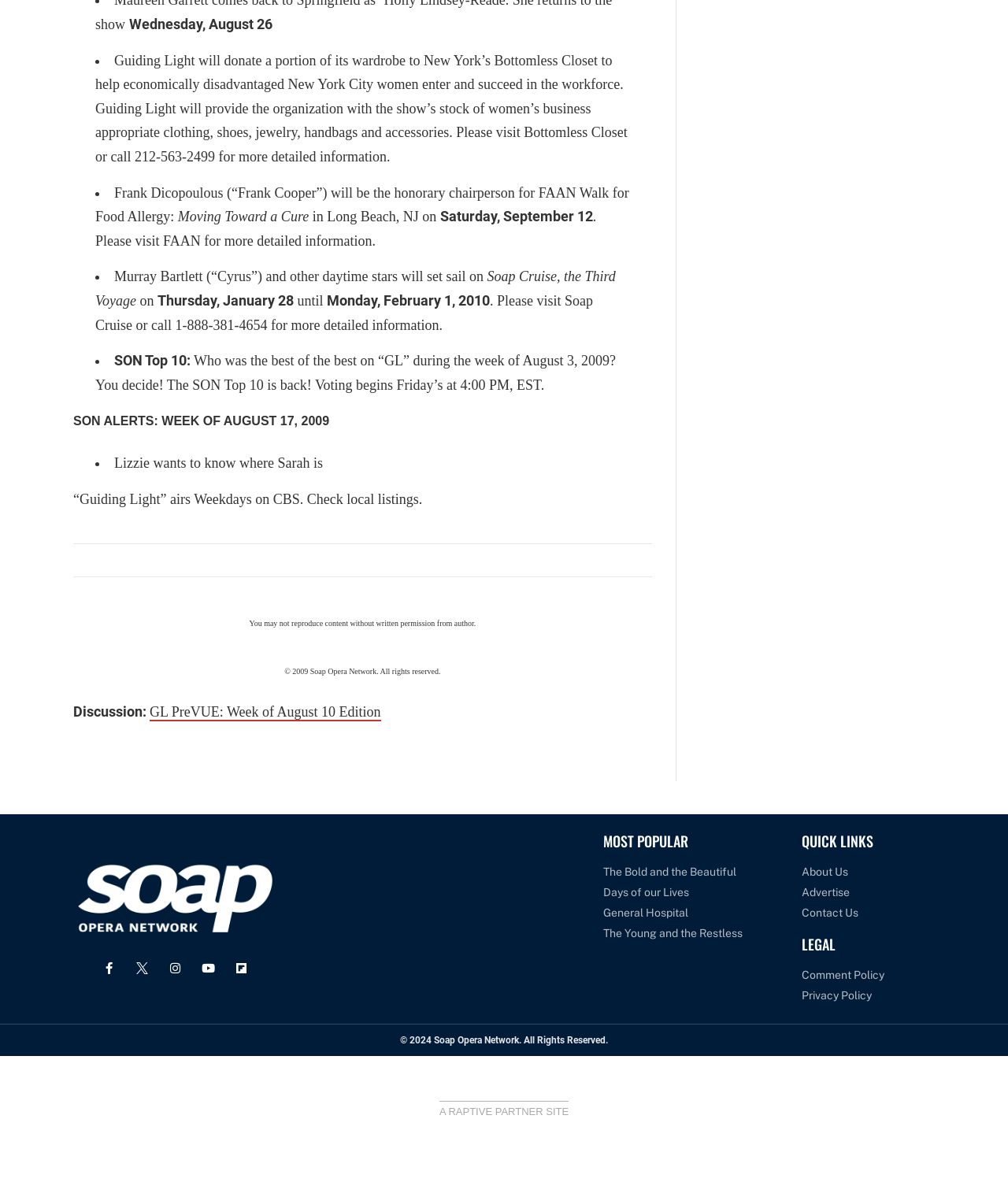Find the bounding box coordinates of the clickable element required to execute the following instruction: "Vote for SON Top 10". Provide the coordinates as four float numbers between 0 and 1, i.e., [left, top, right, bottom].

[0.191, 0.319, 0.262, 0.332]